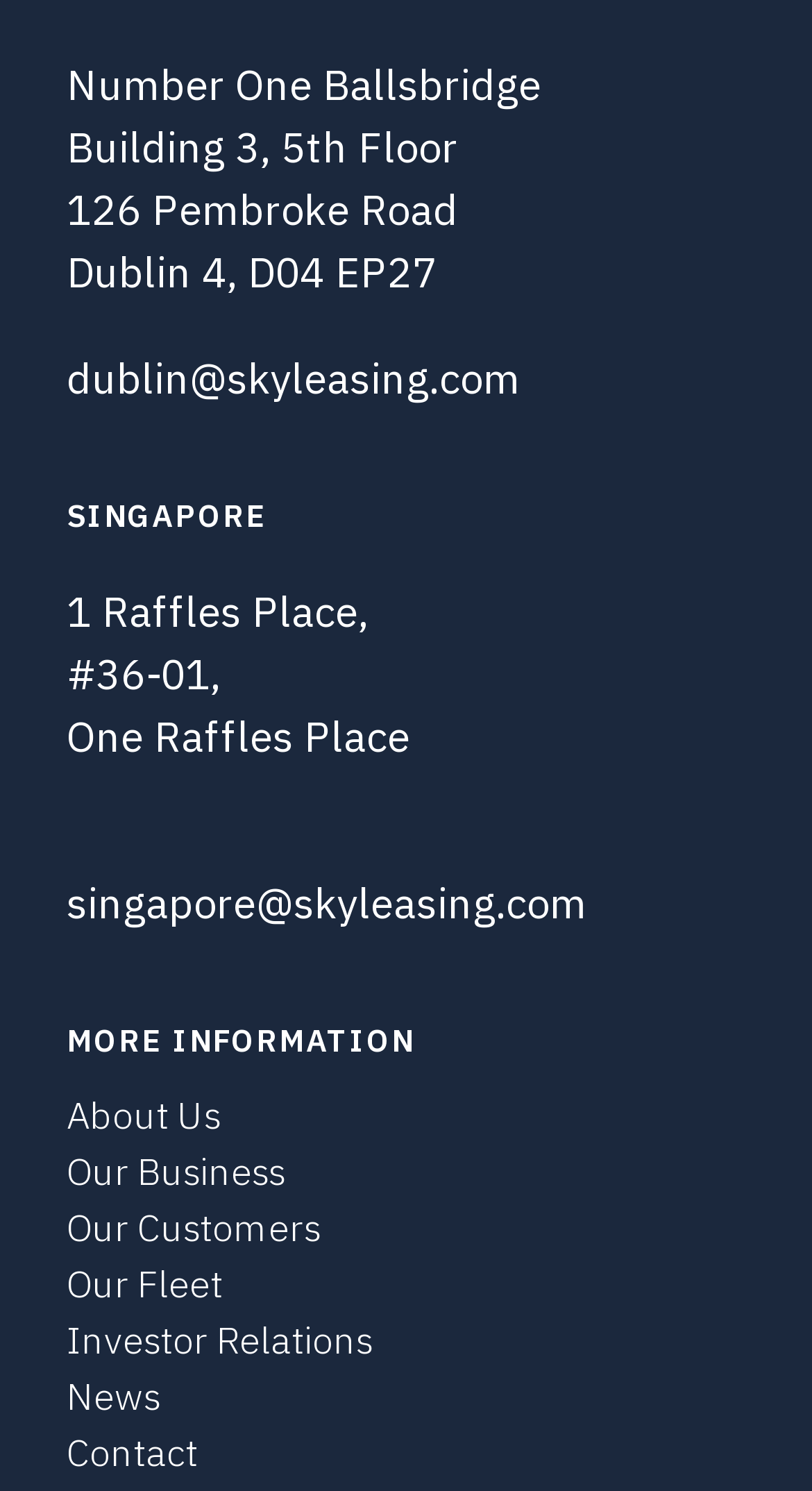Locate the bounding box coordinates of the clickable part needed for the task: "View contact information".

[0.082, 0.958, 0.244, 0.99]